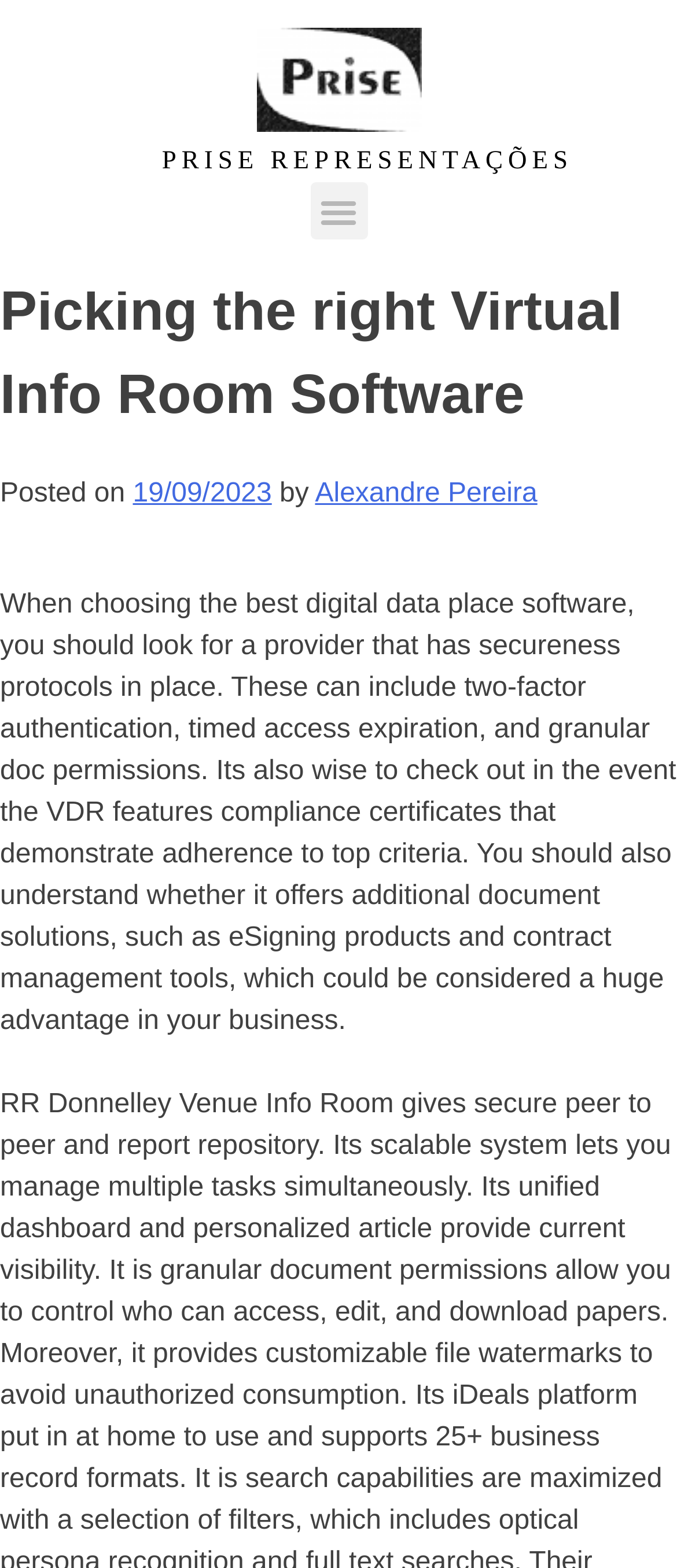Answer the question below with a single word or a brief phrase: 
When was the article posted?

19/09/2023